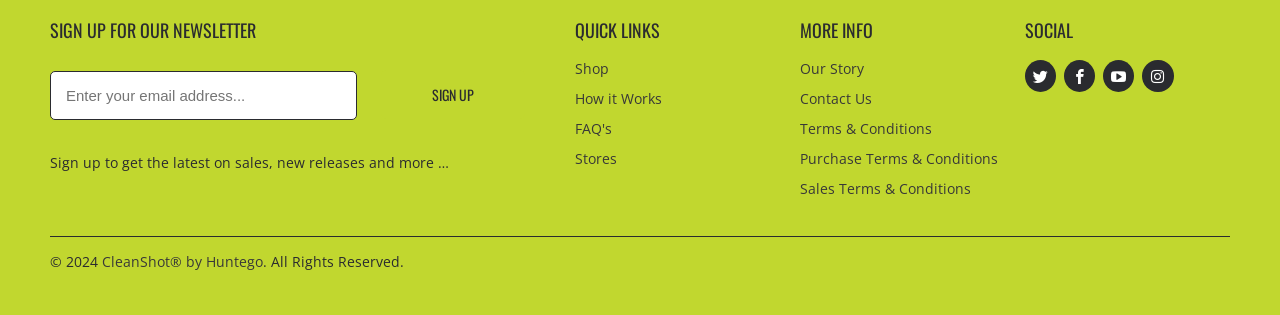Find the bounding box coordinates of the element's region that should be clicked in order to follow the given instruction: "Sign up for the newsletter". The coordinates should consist of four float numbers between 0 and 1, i.e., [left, top, right, bottom].

[0.297, 0.224, 0.41, 0.379]